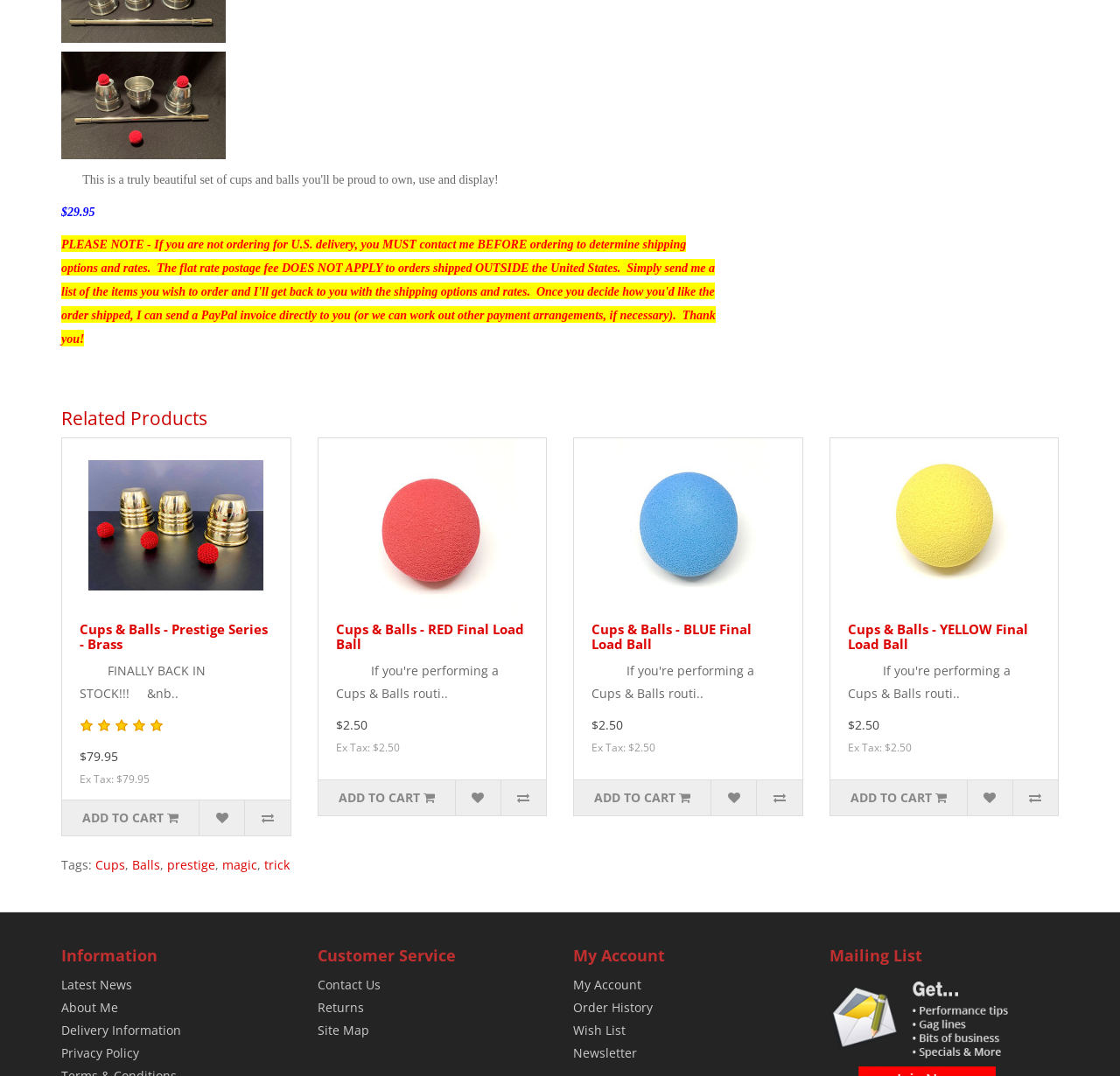What are the tags related to the Cups & Balls product?
Using the image as a reference, answer with just one word or a short phrase.

Cups, Balls, prestige, magic, trick